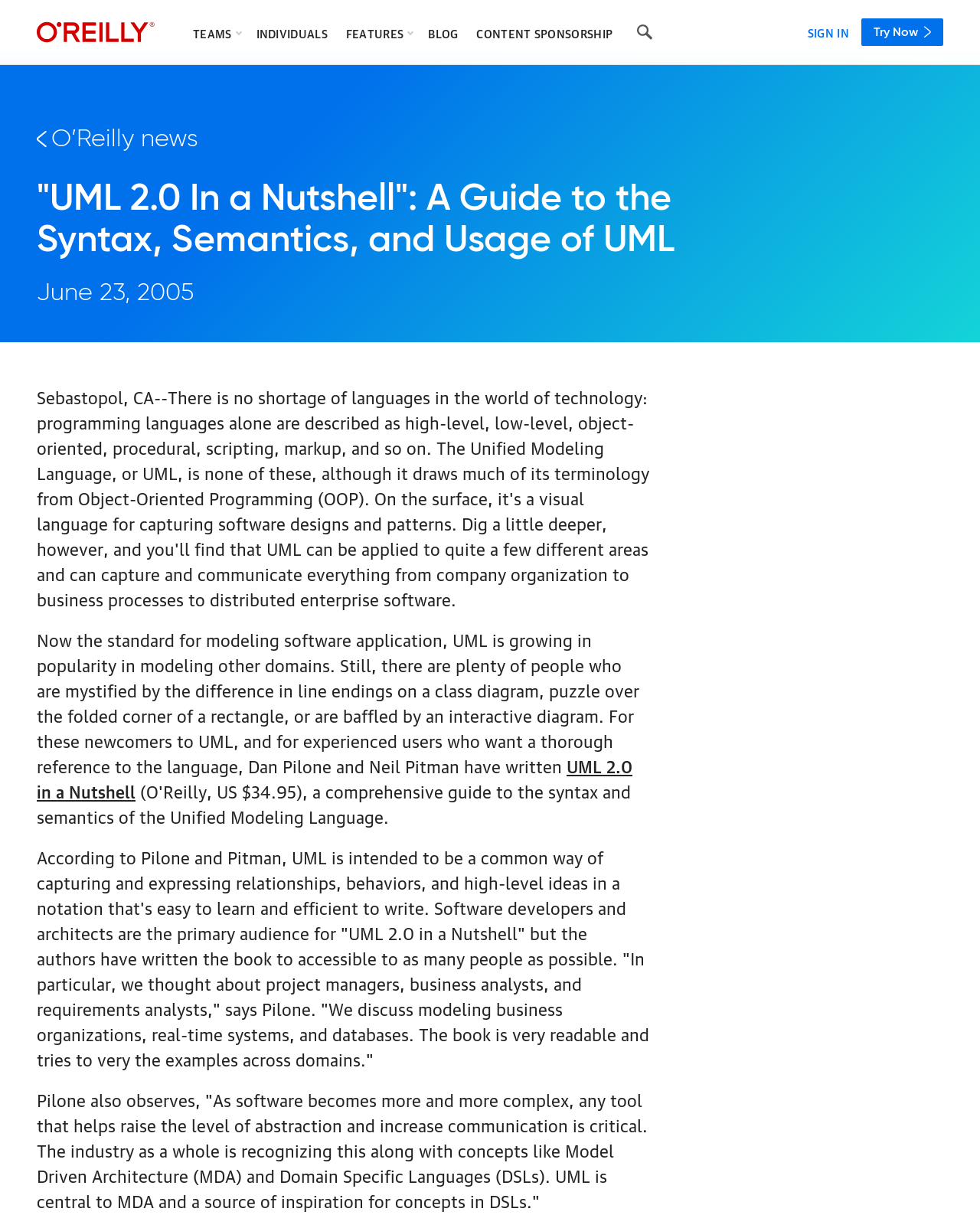Show me the bounding box coordinates of the clickable region to achieve the task as per the instruction: "Click on O'Reilly home".

[0.038, 0.017, 0.158, 0.035]